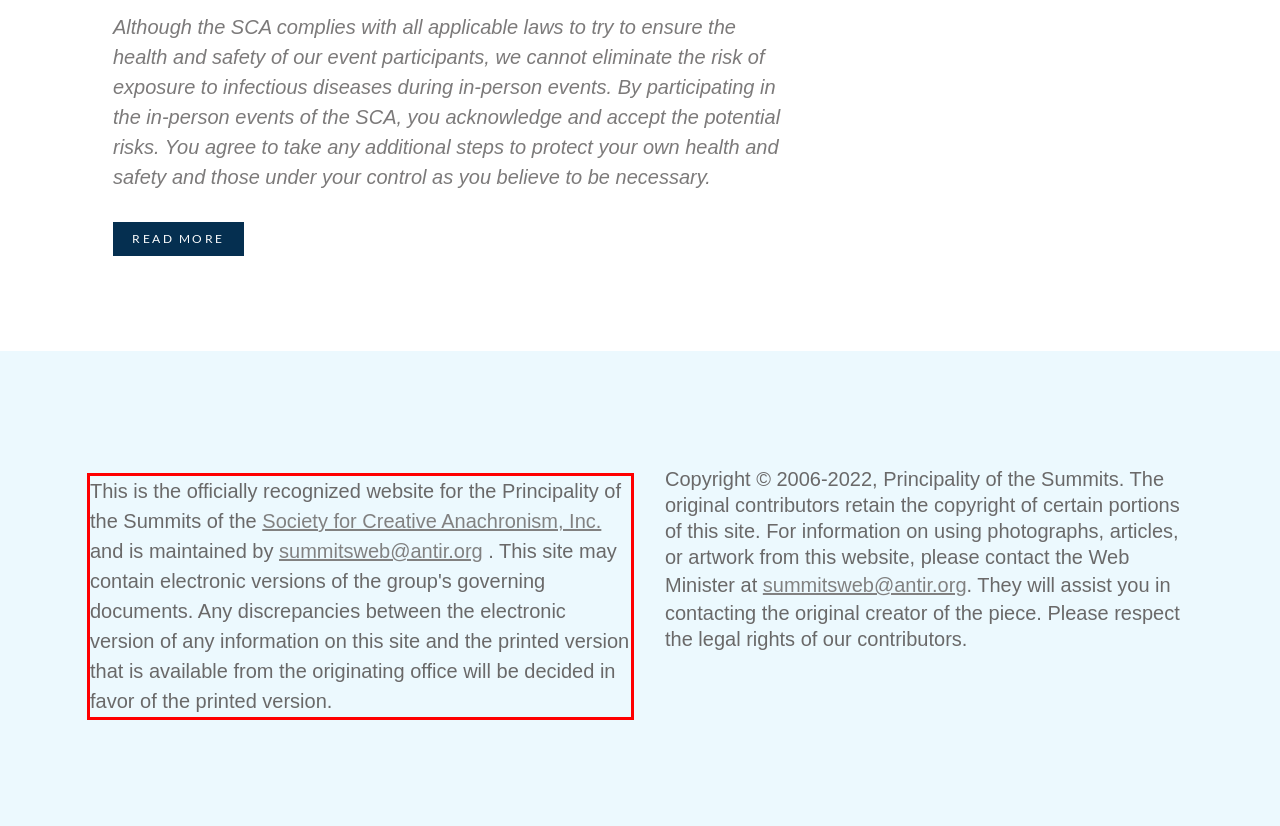You have a screenshot of a webpage where a UI element is enclosed in a red rectangle. Perform OCR to capture the text inside this red rectangle.

This is the officially recognized website for the Principality of the Summits of the Society for Creative Anachronism, Inc. and is maintained by summitsweb@antir.org . This site may contain electronic versions of the group's governing documents. Any discrepancies between the electronic version of any information on this site and the printed version that is available from the originating office will be decided in favor of the printed version.